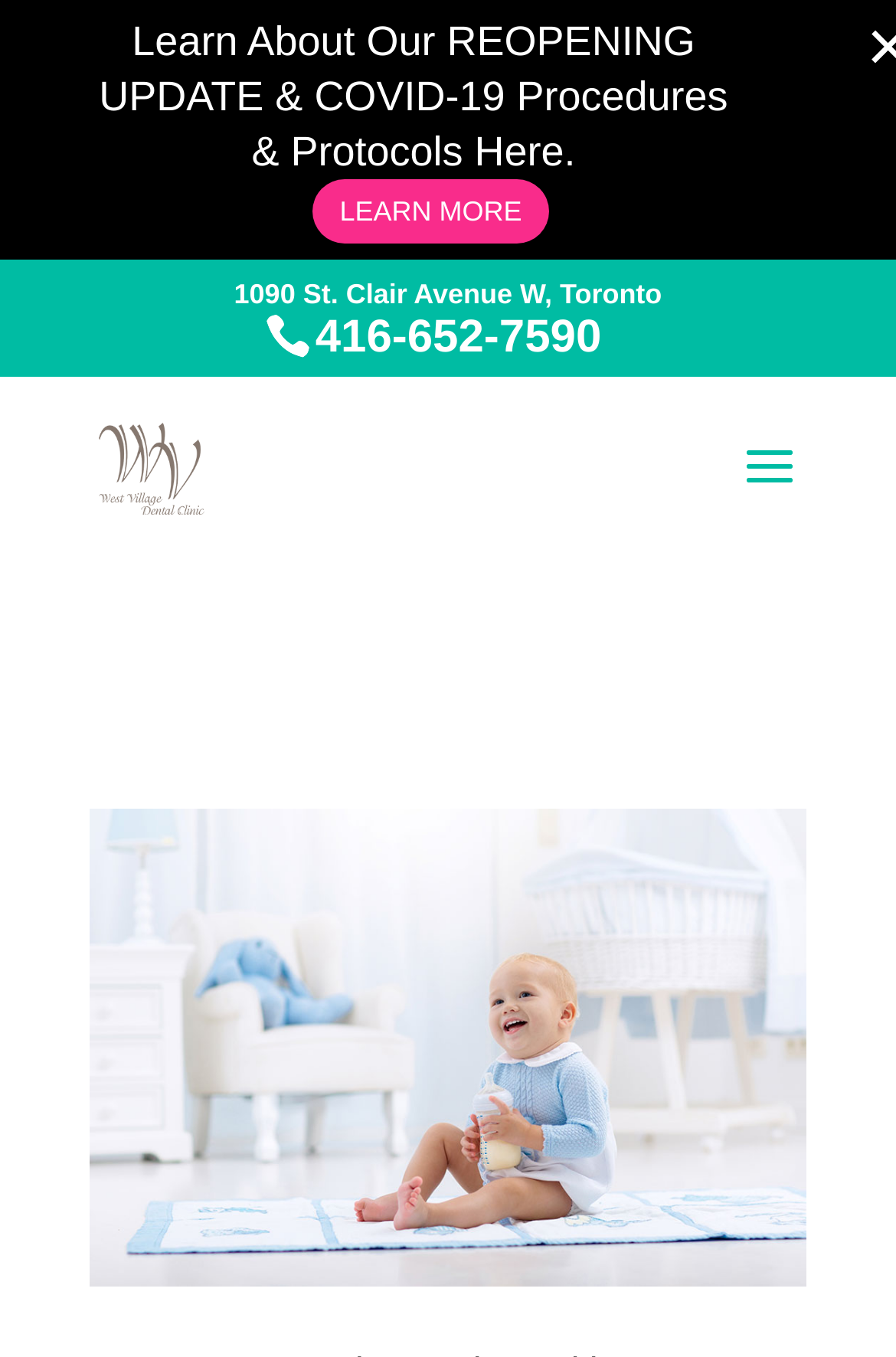What is the address of the dental clinic?
Please describe in detail the information shown in the image to answer the question.

I found the address by looking at the static text element with the bounding box coordinates [0.261, 0.205, 0.739, 0.229], which contains the address '1090 St. Clair Avenue W, Toronto'.